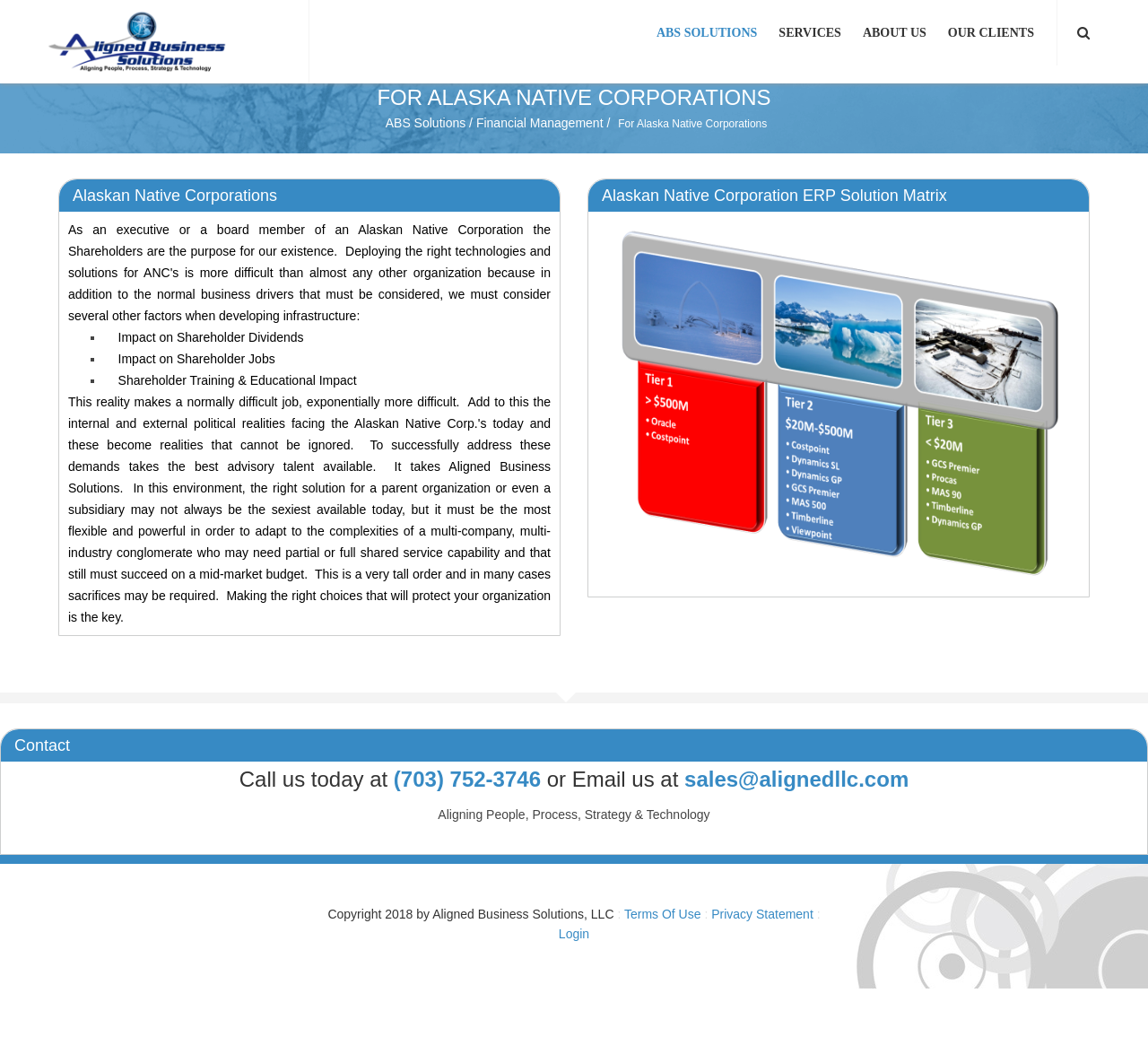What services does the company provide?
Look at the image and construct a detailed response to the question.

The services provided by the company can be found in the middle section of the webpage, where it is written as 'Financial Management' in a static text element.